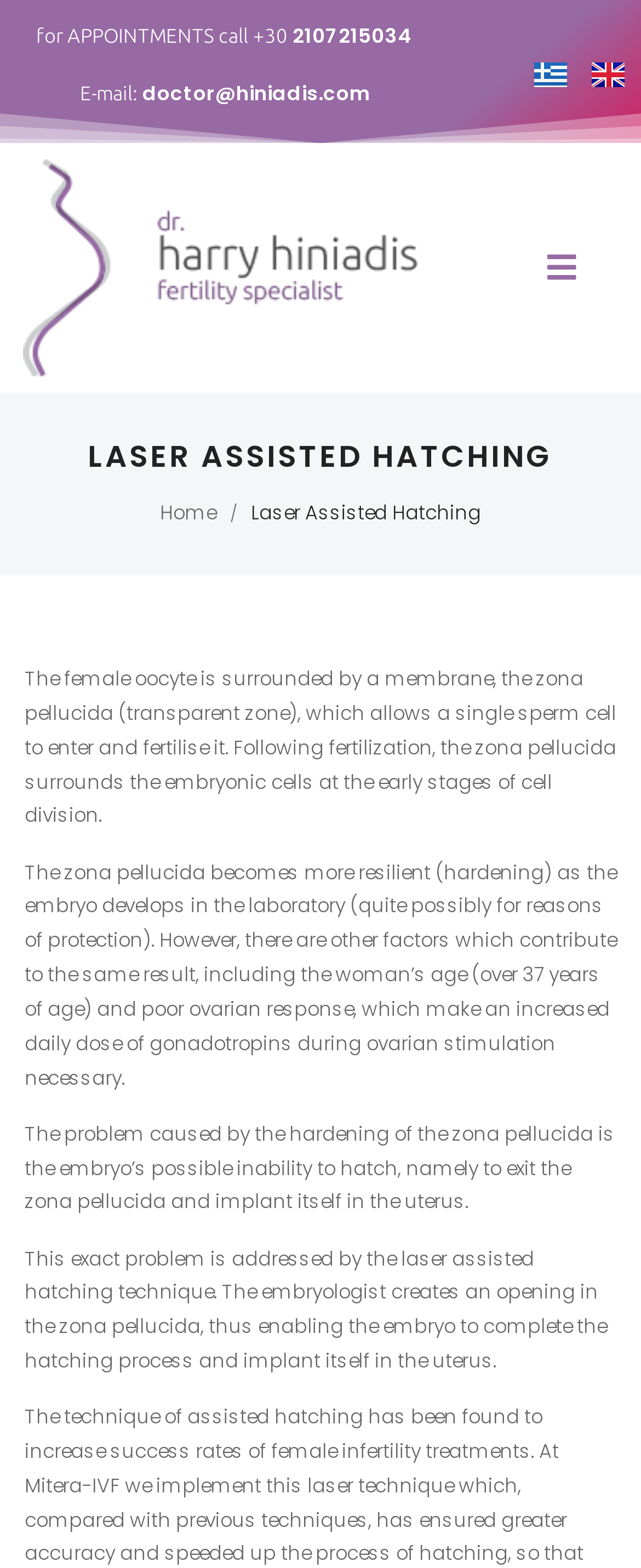Determine the bounding box of the UI component based on this description: "Home". The bounding box coordinates should be four float values between 0 and 1, i.e., [left, top, right, bottom].

[0.249, 0.319, 0.336, 0.336]